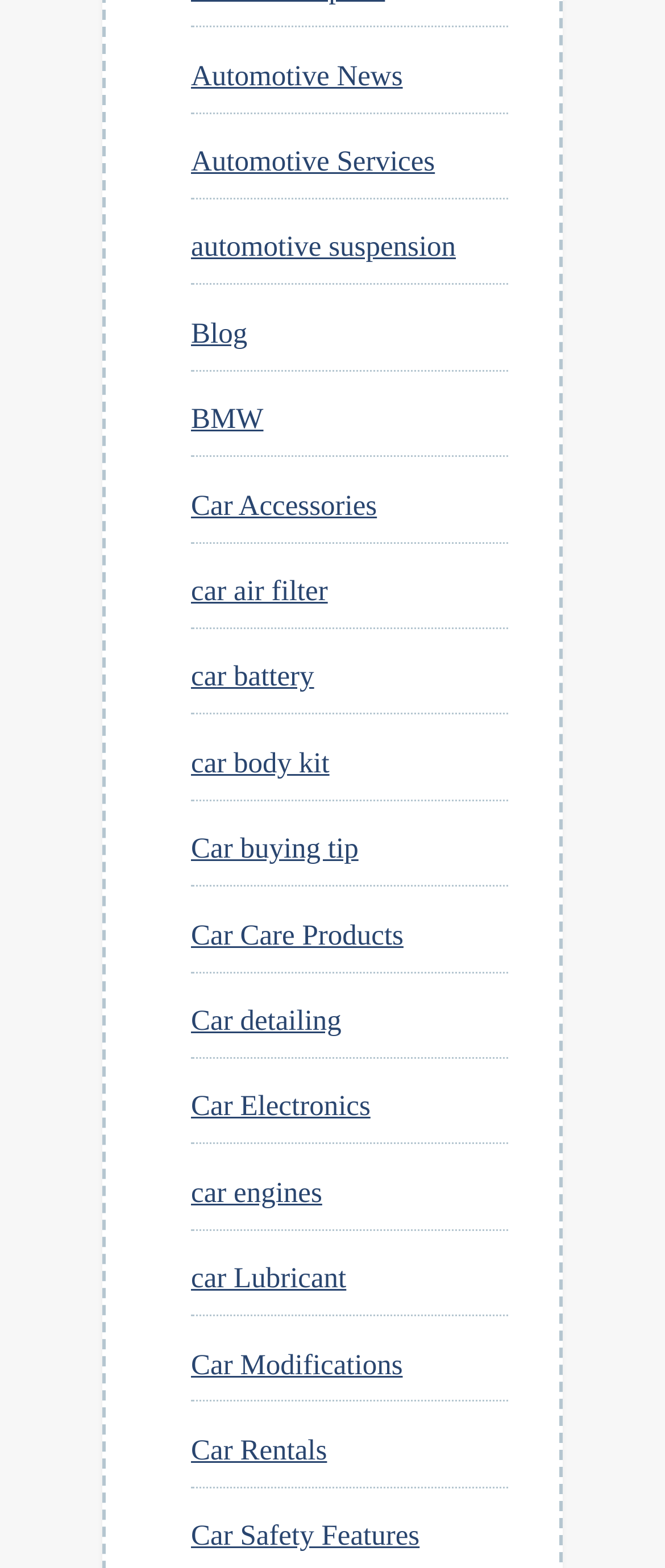Identify the bounding box coordinates of the element that should be clicked to fulfill this task: "Explore Car Accessories". The coordinates should be provided as four float numbers between 0 and 1, i.e., [left, top, right, bottom].

[0.287, 0.312, 0.567, 0.332]